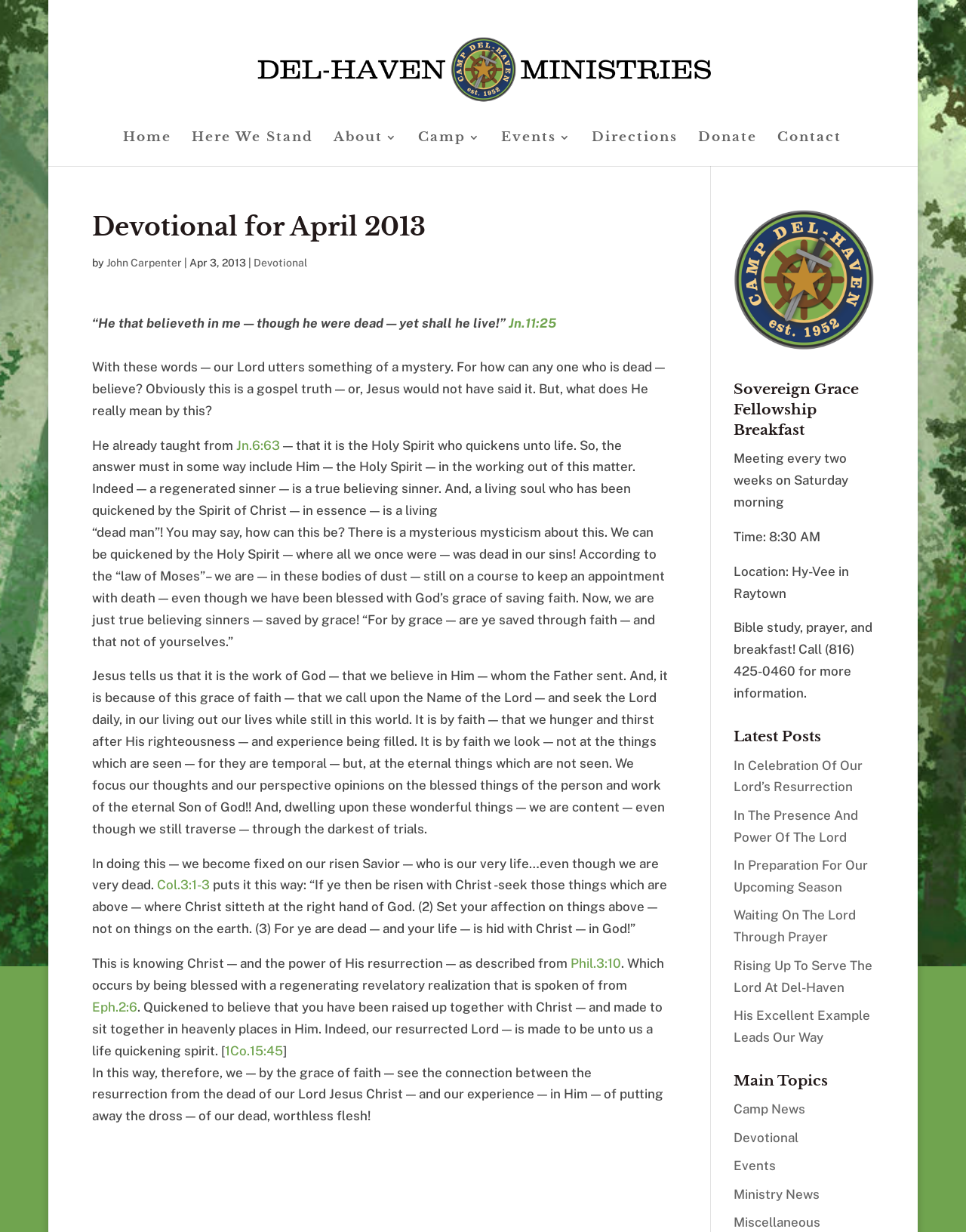Identify the bounding box coordinates necessary to click and complete the given instruction: "View the latest post 'In Celebration Of Our Lord’s Resurrection'".

[0.759, 0.615, 0.893, 0.645]